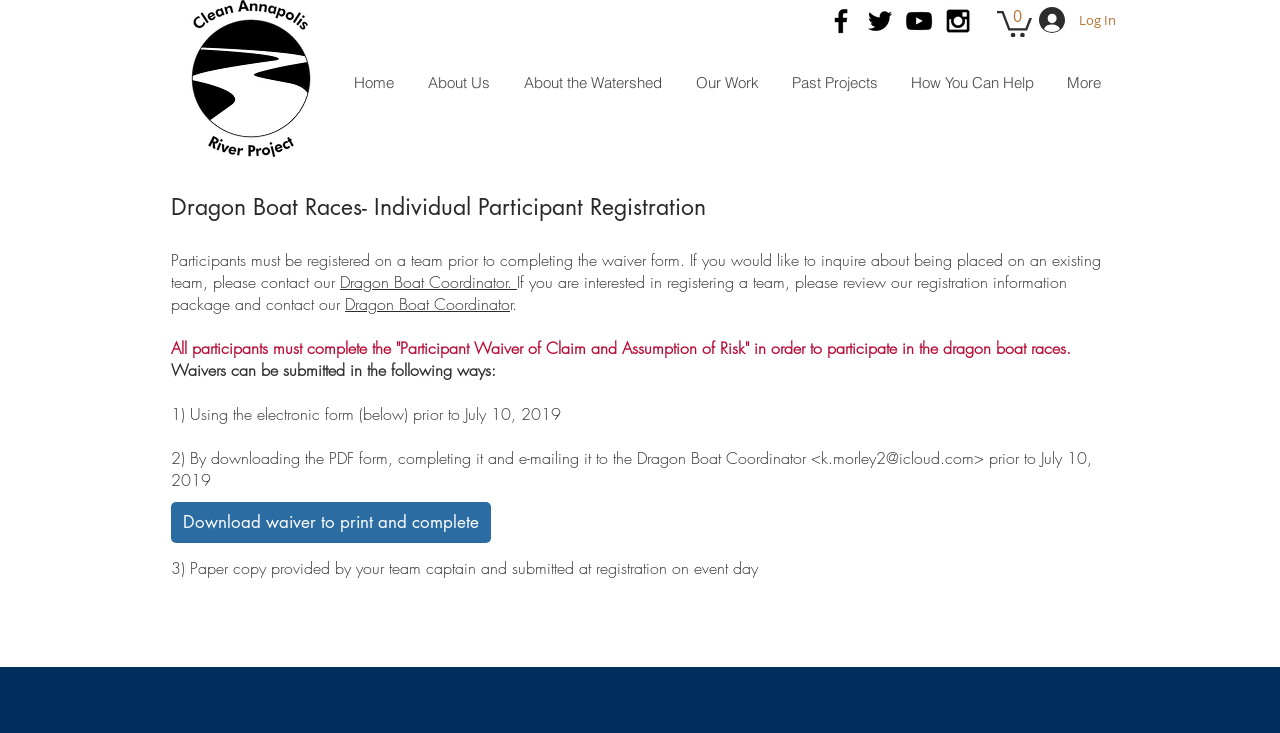Please specify the bounding box coordinates of the clickable region to carry out the following instruction: "Contact the Dragon Boat Coordinator". The coordinates should be four float numbers between 0 and 1, in the format [left, top, right, bottom].

[0.266, 0.37, 0.404, 0.4]